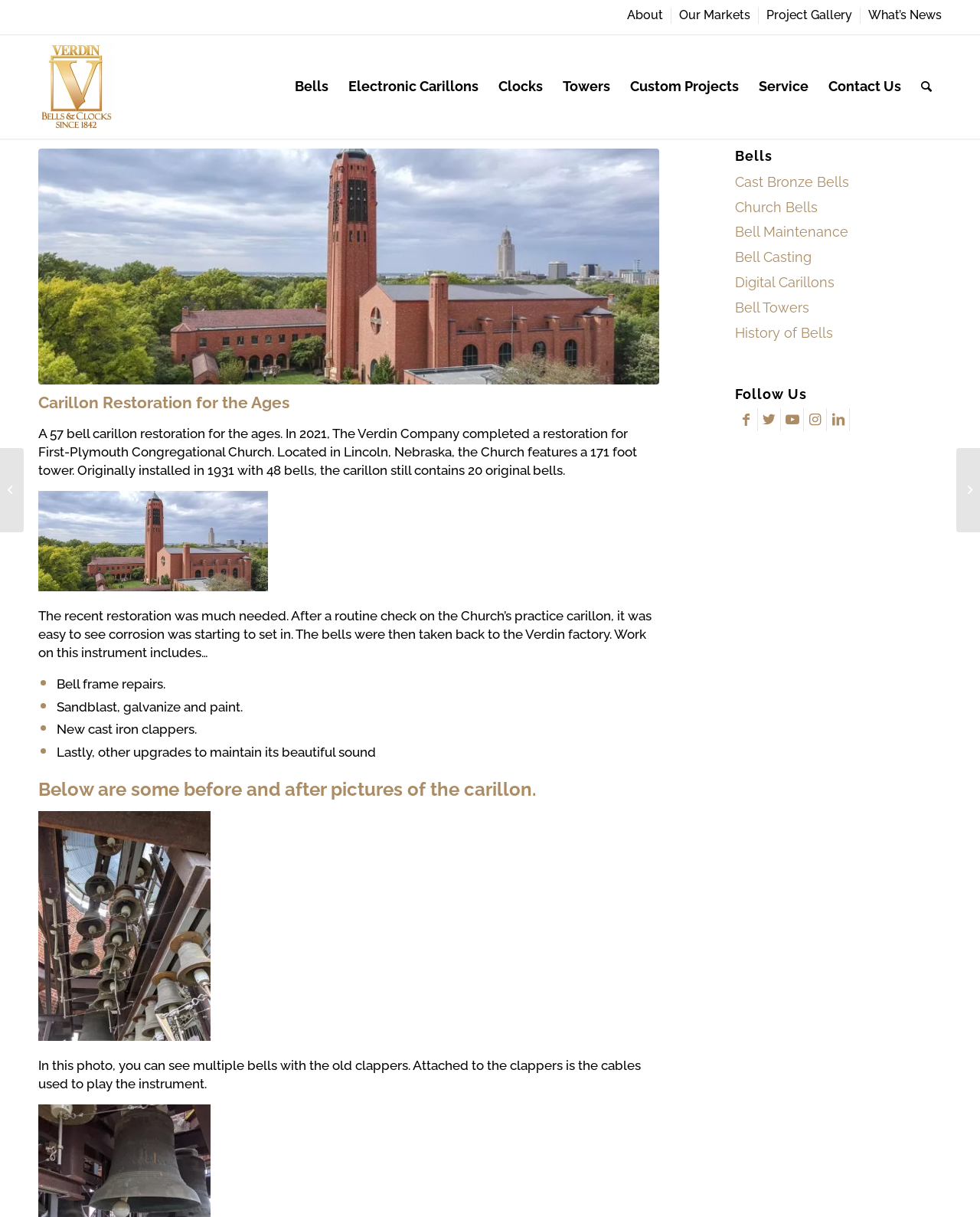How many bells did the carillon originally have?
Using the image, provide a concise answer in one word or a short phrase.

48